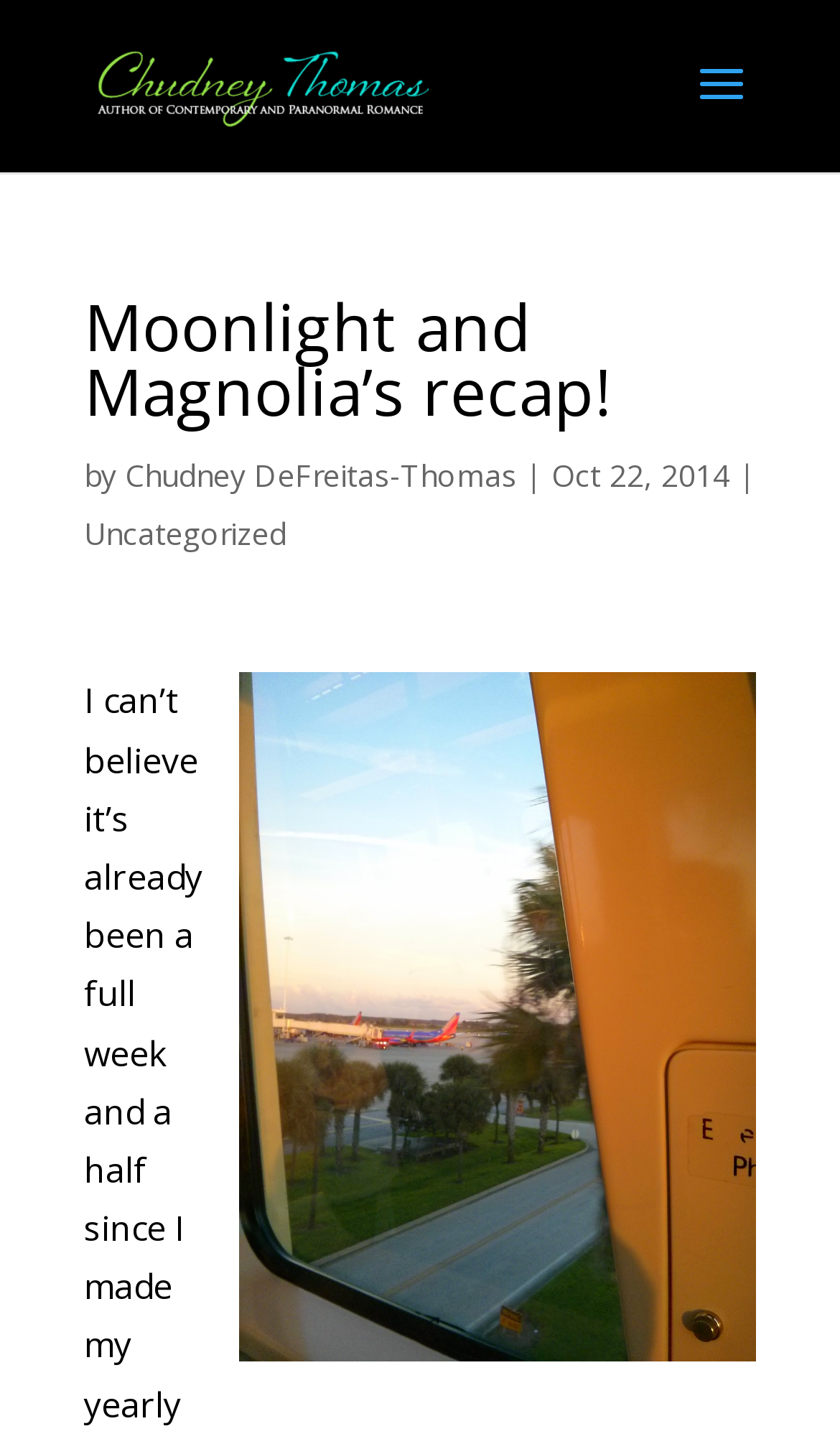How many images are on the webpage?
Answer the question based on the image using a single word or a brief phrase.

2